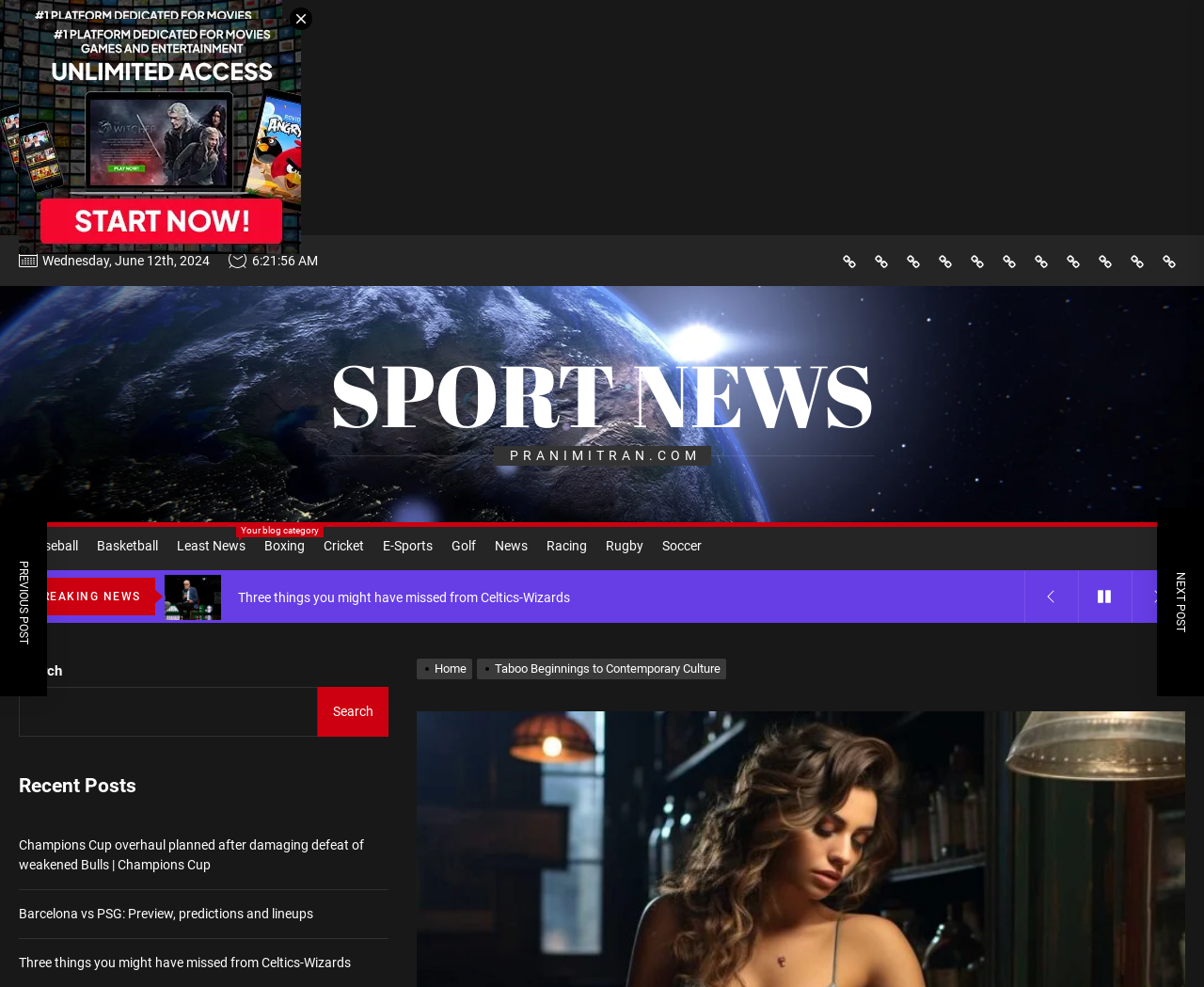Use a single word or phrase to answer the question:
What type of website is this?

Sports news